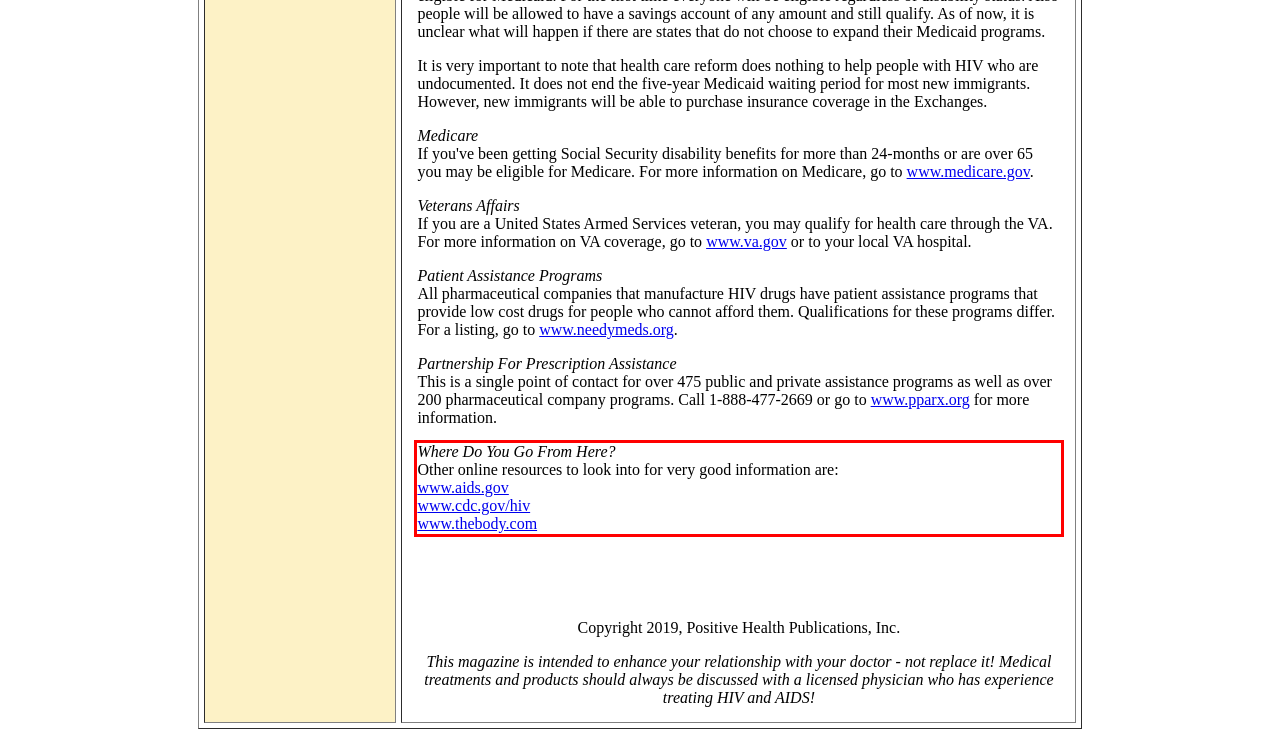Please look at the screenshot provided and find the red bounding box. Extract the text content contained within this bounding box.

Where Do You Go From Here? Other online resources to look into for very good information are: www.aids.gov www.cdc.gov/hiv www.thebody.com